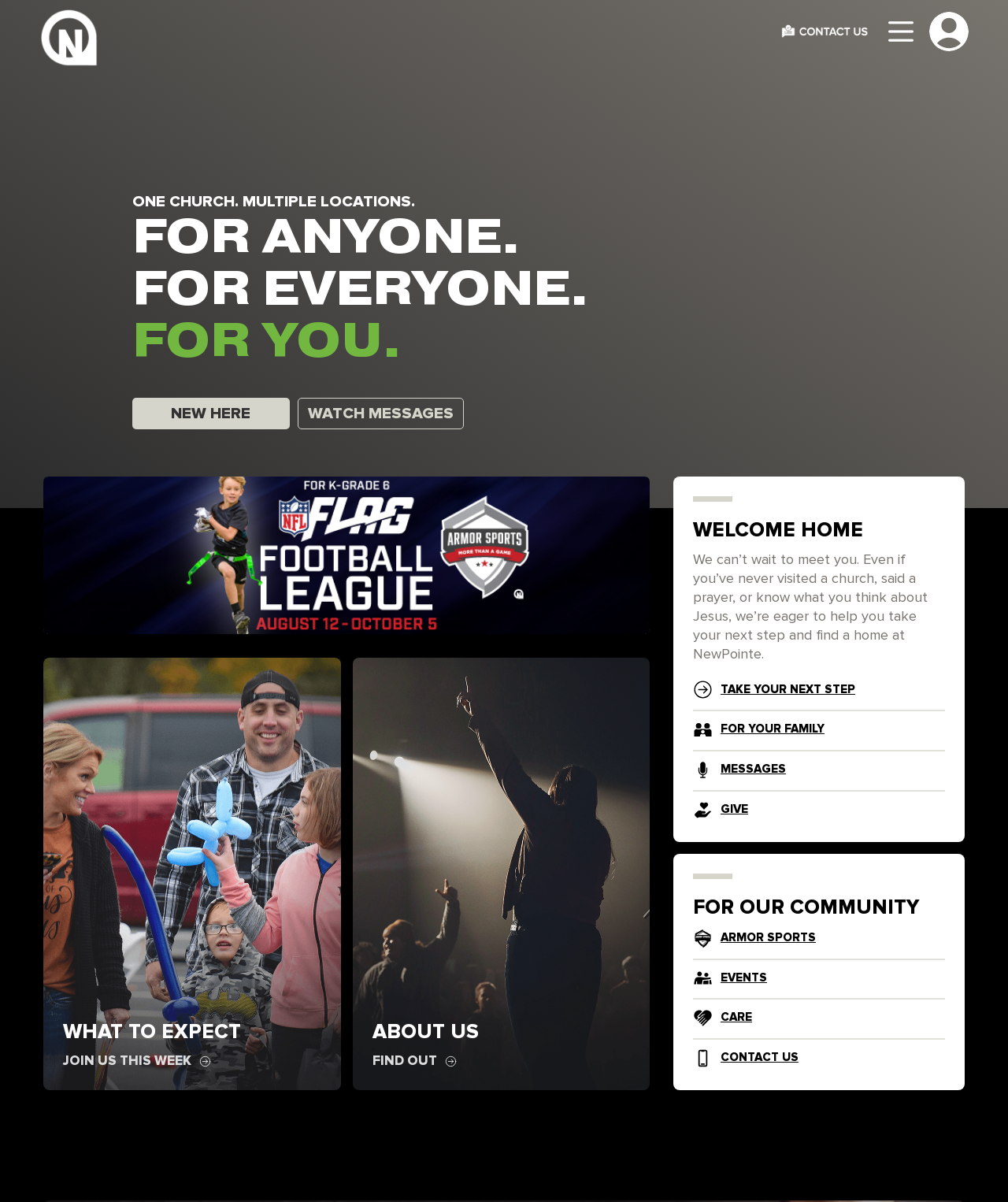Please locate the bounding box coordinates of the element that should be clicked to achieve the given instruction: "Contact us".

[0.715, 0.874, 0.792, 0.886]